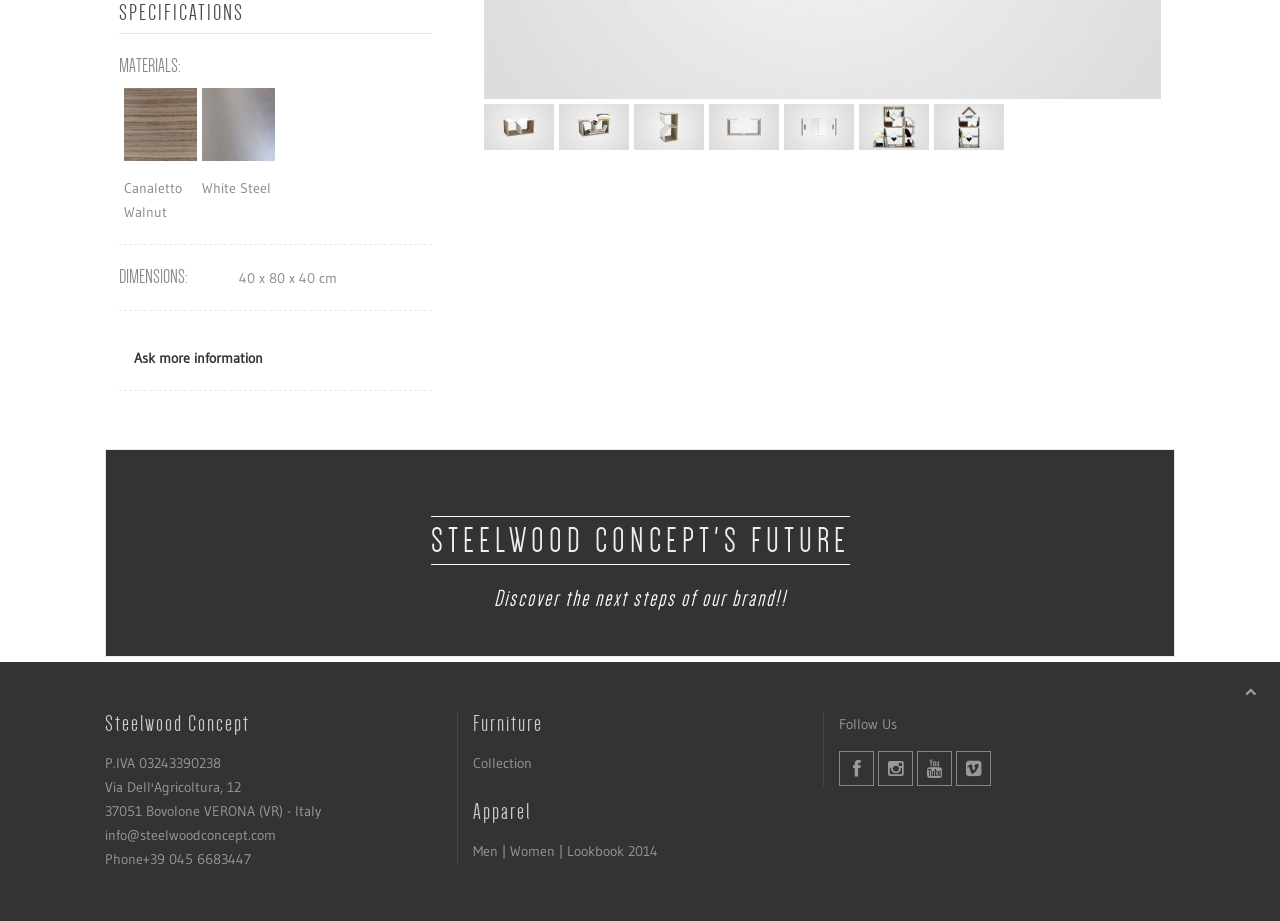Identify the bounding box coordinates for the UI element described as: "Lookbook 2014".

[0.443, 0.914, 0.514, 0.934]